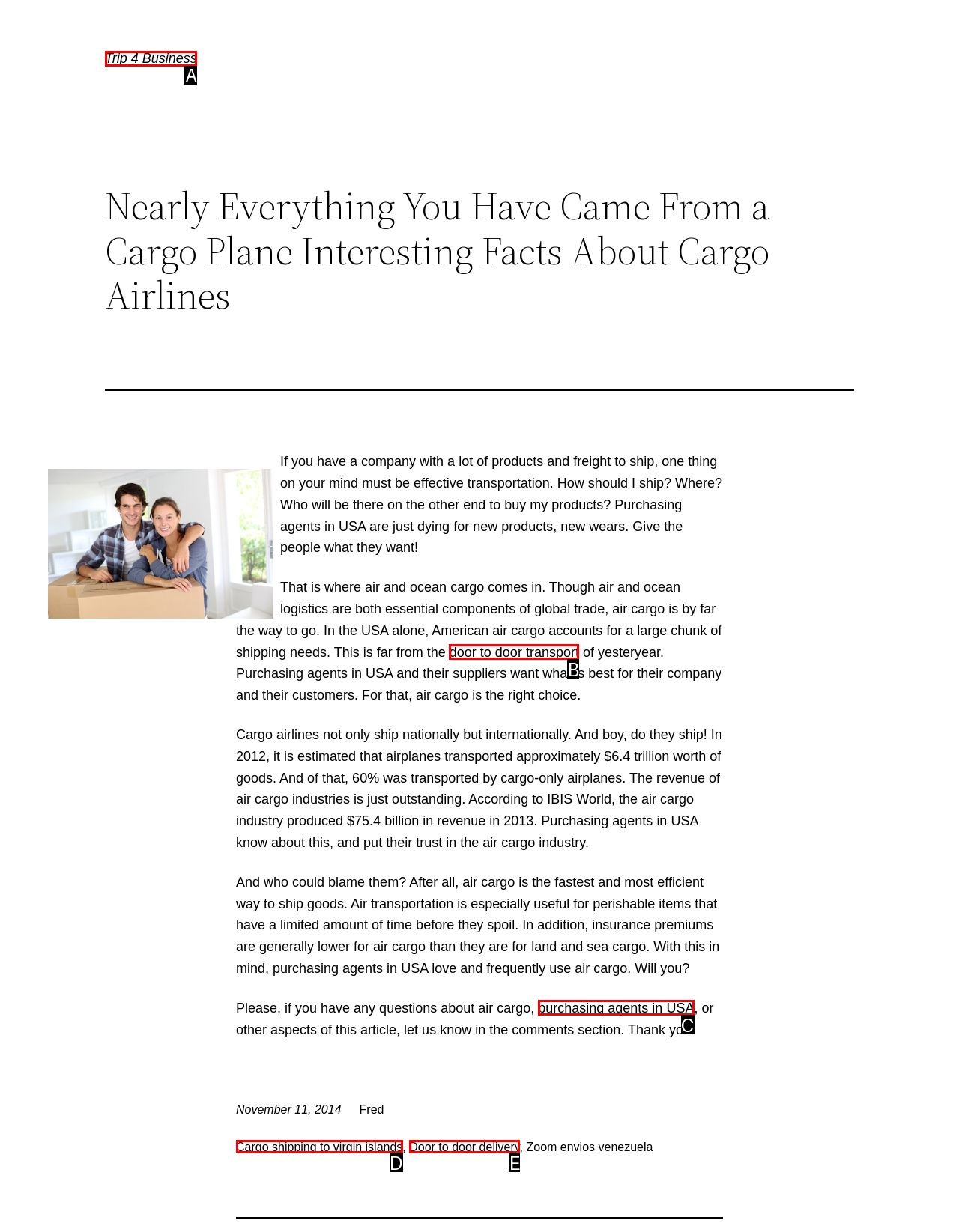Identify which HTML element matches the description: Cargo shipping to virgin islands
Provide your answer in the form of the letter of the correct option from the listed choices.

D